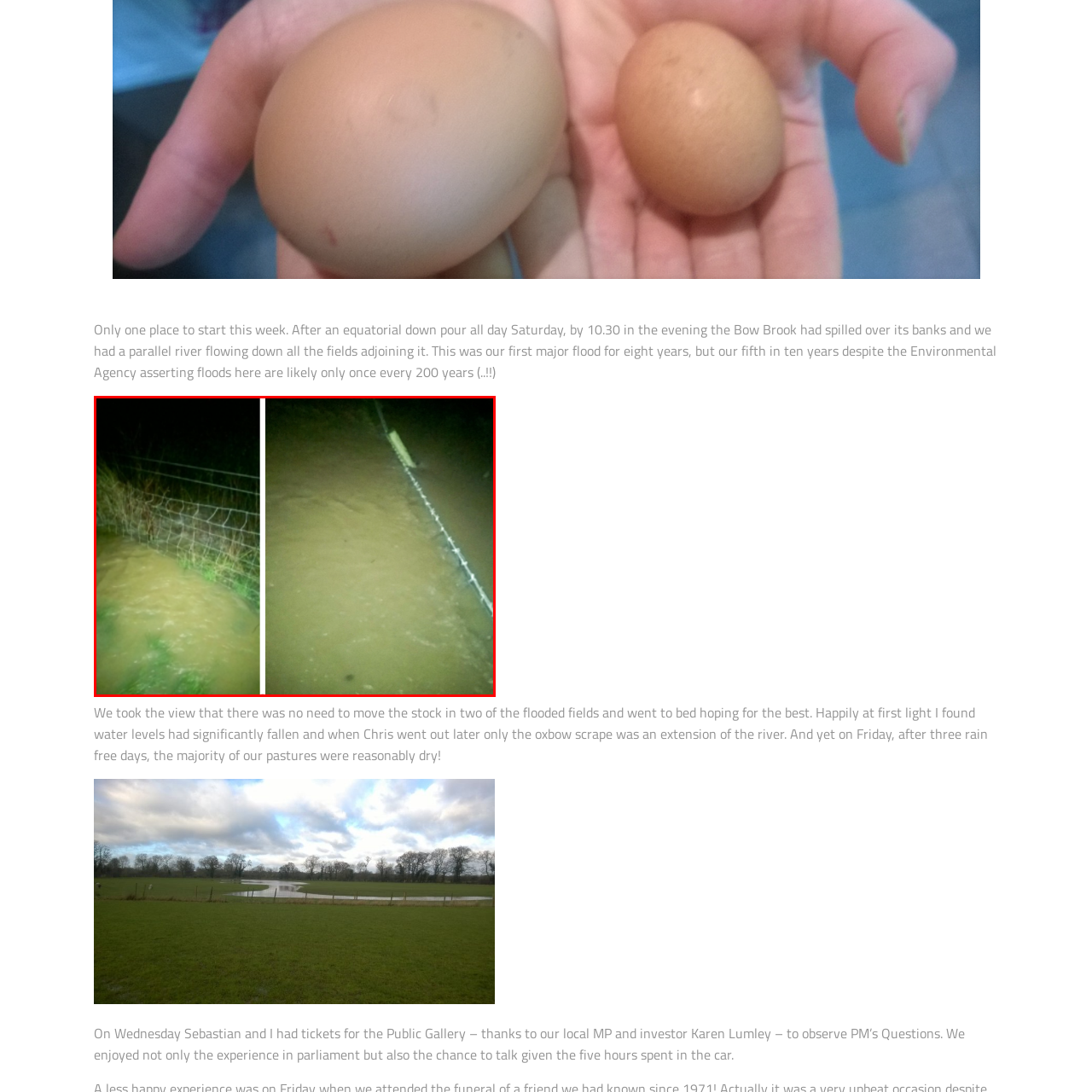Look closely at the image surrounded by the red box, Is it daytime in the image? Give your answer as a single word or phrase.

No